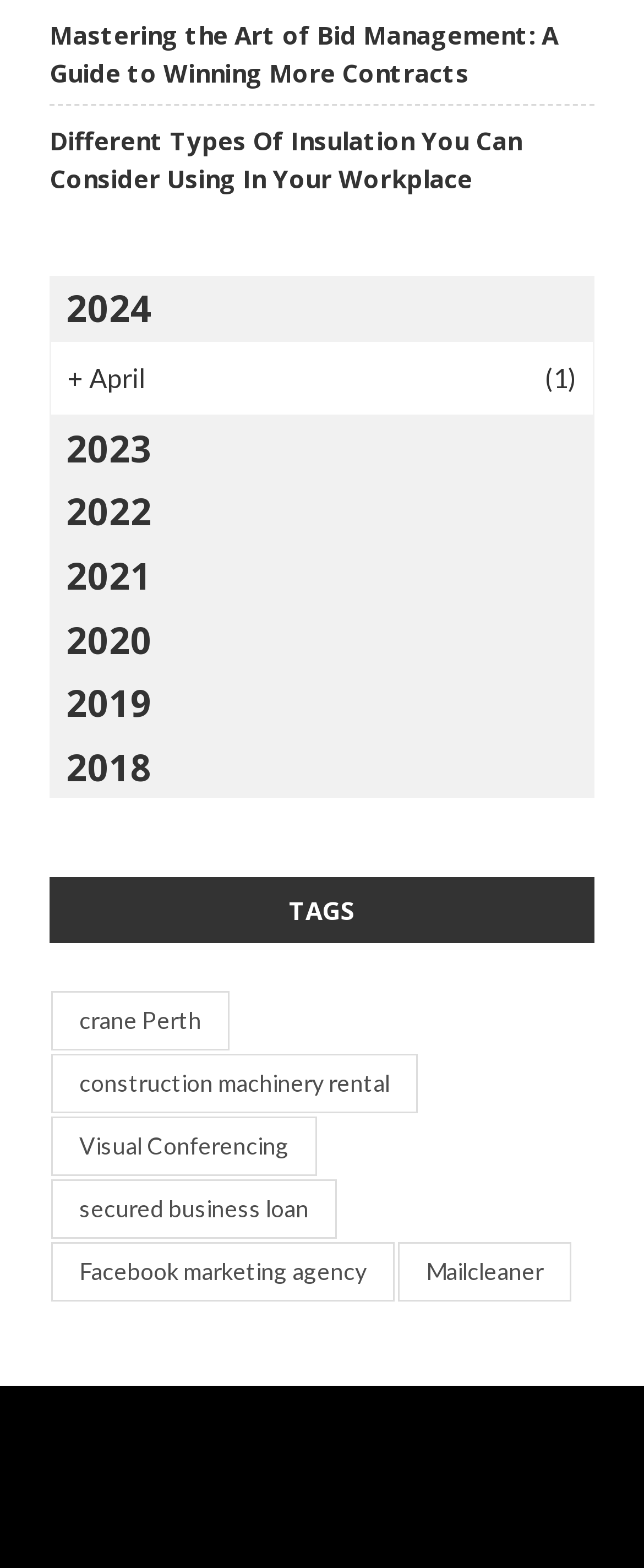What is the topic of the first link on the webpage?
Please give a detailed and thorough answer to the question, covering all relevant points.

I determined the topic of the first link on the webpage by examining the OCR text of the link, which is 'Mastering the Art of Bid Management: A Guide to Winning More Contracts'. This suggests that the topic of the link is bid management.